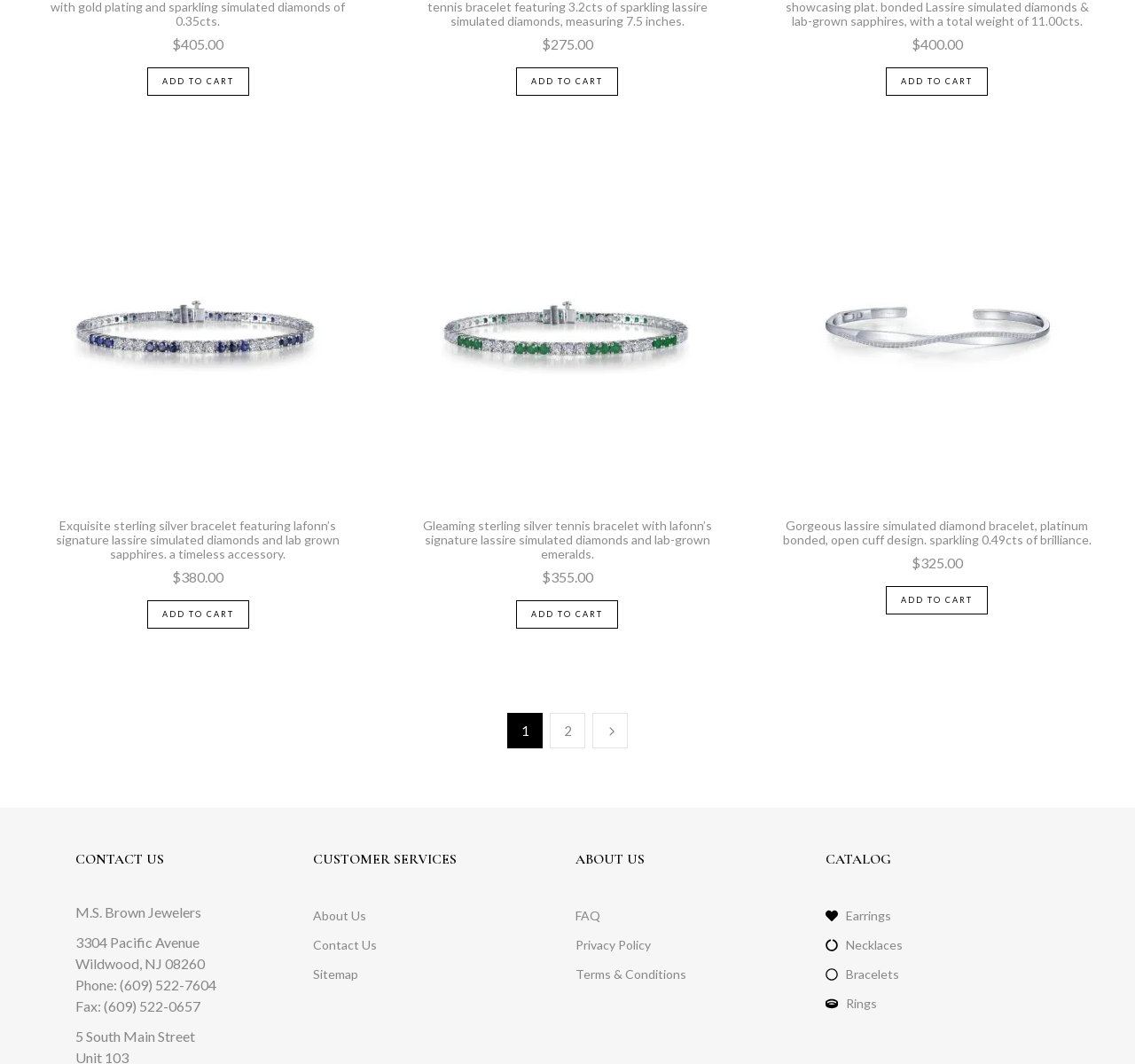Determine the bounding box coordinates of the element that should be clicked to execute the following command: "Click on The Book".

None